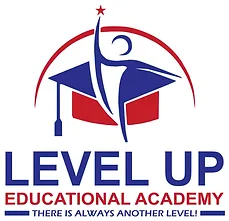Analyze the image and describe all the key elements you observe.

The image features the logo of "Level Up Educational Academy," prominently displayed with a dynamic design. Central to the logo is a stylized figure, representing a student or a learner, who is reaching upwards with an arm raised high, symbolizing ambition and achievement. This figure is creatively integrated with graduation caps, representing education and the journey of learning. Below the graphic, the name "LEVEL UP" is boldly inscribed in blue uppercase letters, coupled with "EDUCATIONAL ACADEMY" in slightly smaller text. The tagline "THERE IS ALWAYS ANOTHER LEVEL!" is presented in red, emphasizing the academy's mission of continuous growth and advancement in education. The overall color scheme of red, white, and blue conveys a sense of patriotism and trust, resonating with the values of education and personal development.